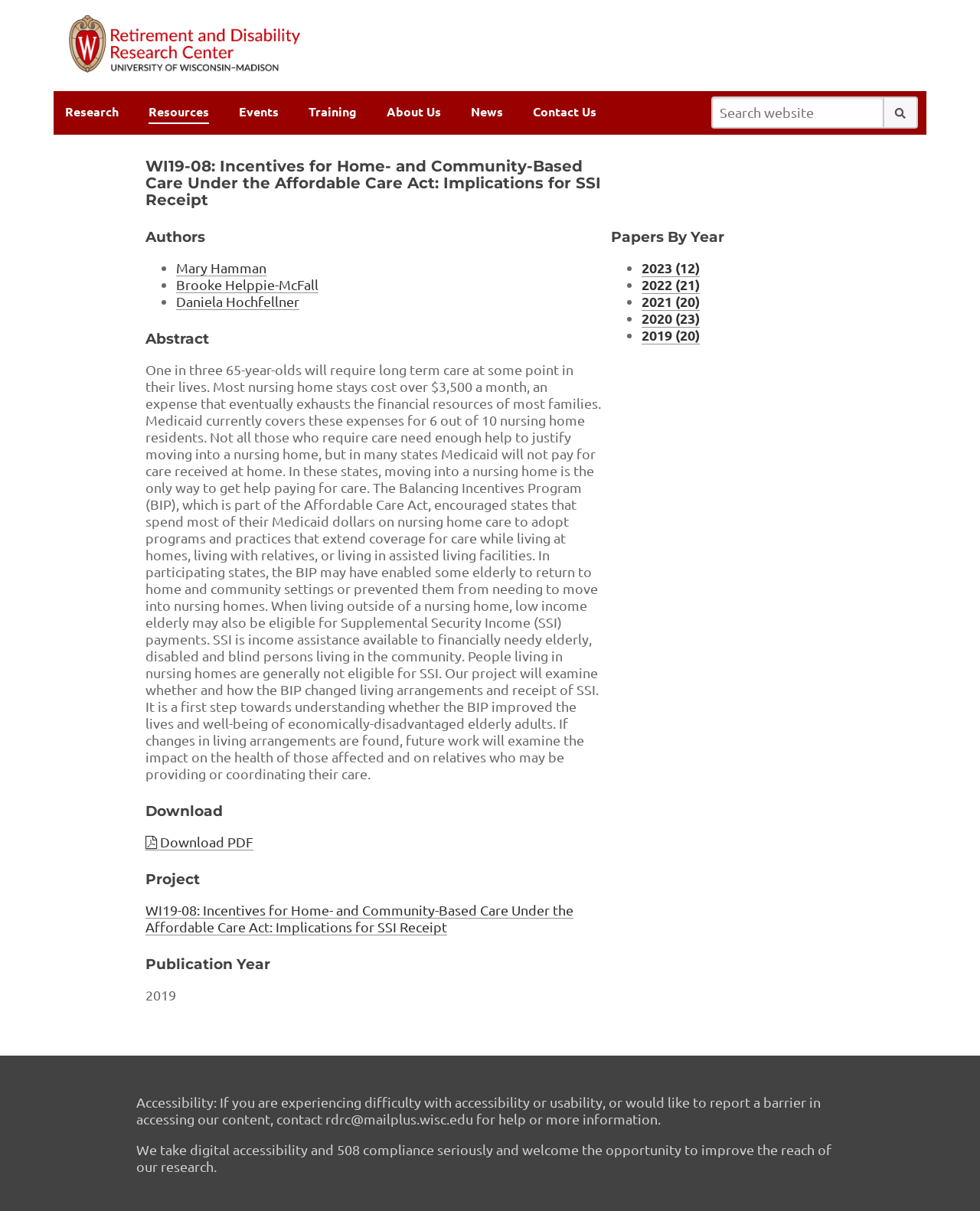Utilize the information from the image to answer the question in detail:
What is the publication year of the research paper?

I found the answer by looking at the 'Publication Year' section, where the year '2019' is displayed.